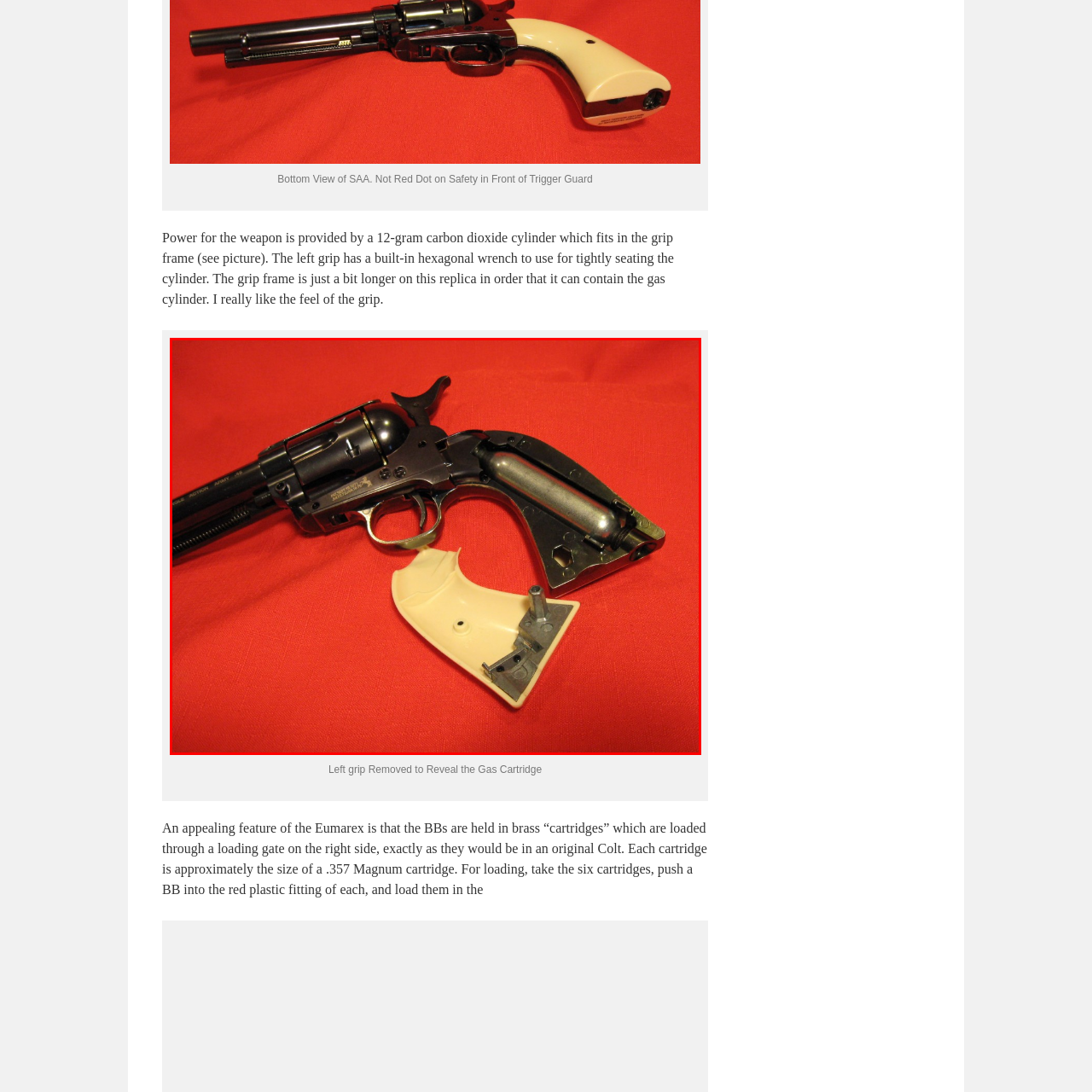What is the purpose of the hexagonal wrench?
Look closely at the image marked with a red bounding box and answer the question with as much detail as possible, drawing from the image.

The grip features a built-in hexagonal wrench, conveniently designed for seating the gas cylinder securely. This implies that the wrench is used to ensure the gas cylinder is properly seated in the revolver.